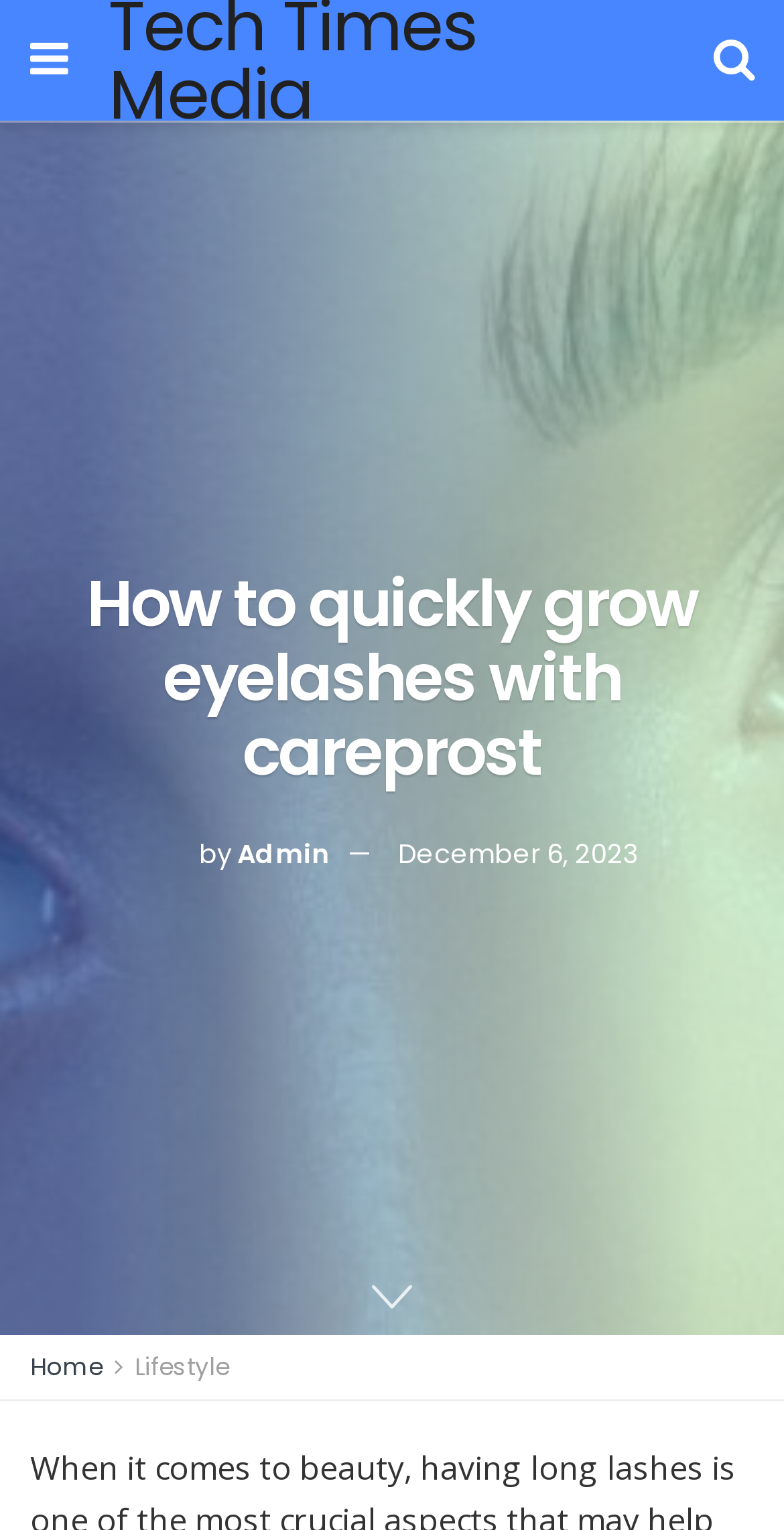What is the category of the article?
Identify the answer in the screenshot and reply with a single word or phrase.

Lifestyle